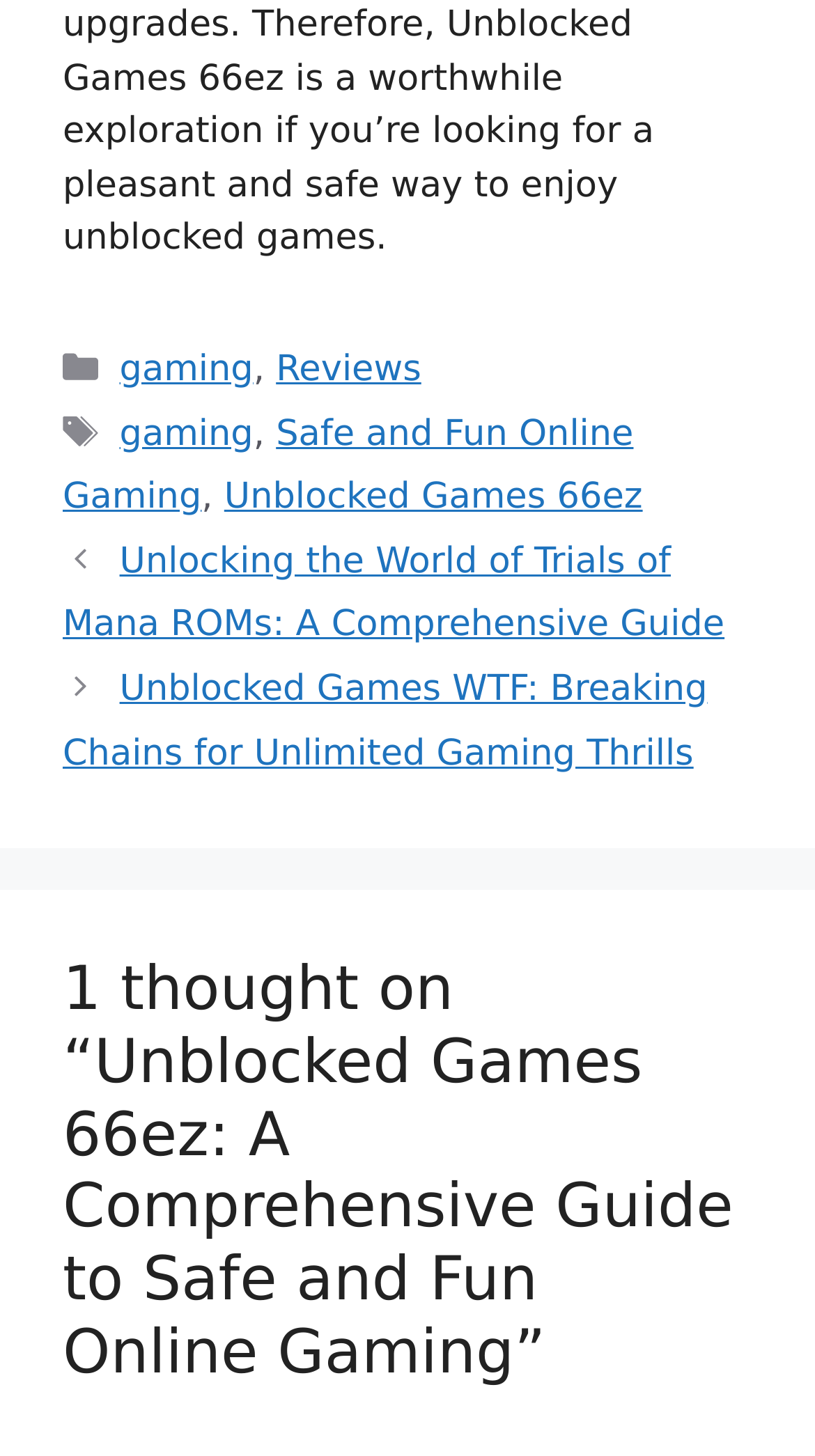Give a concise answer using one word or a phrase to the following question:
How many thoughts are on the webpage?

1